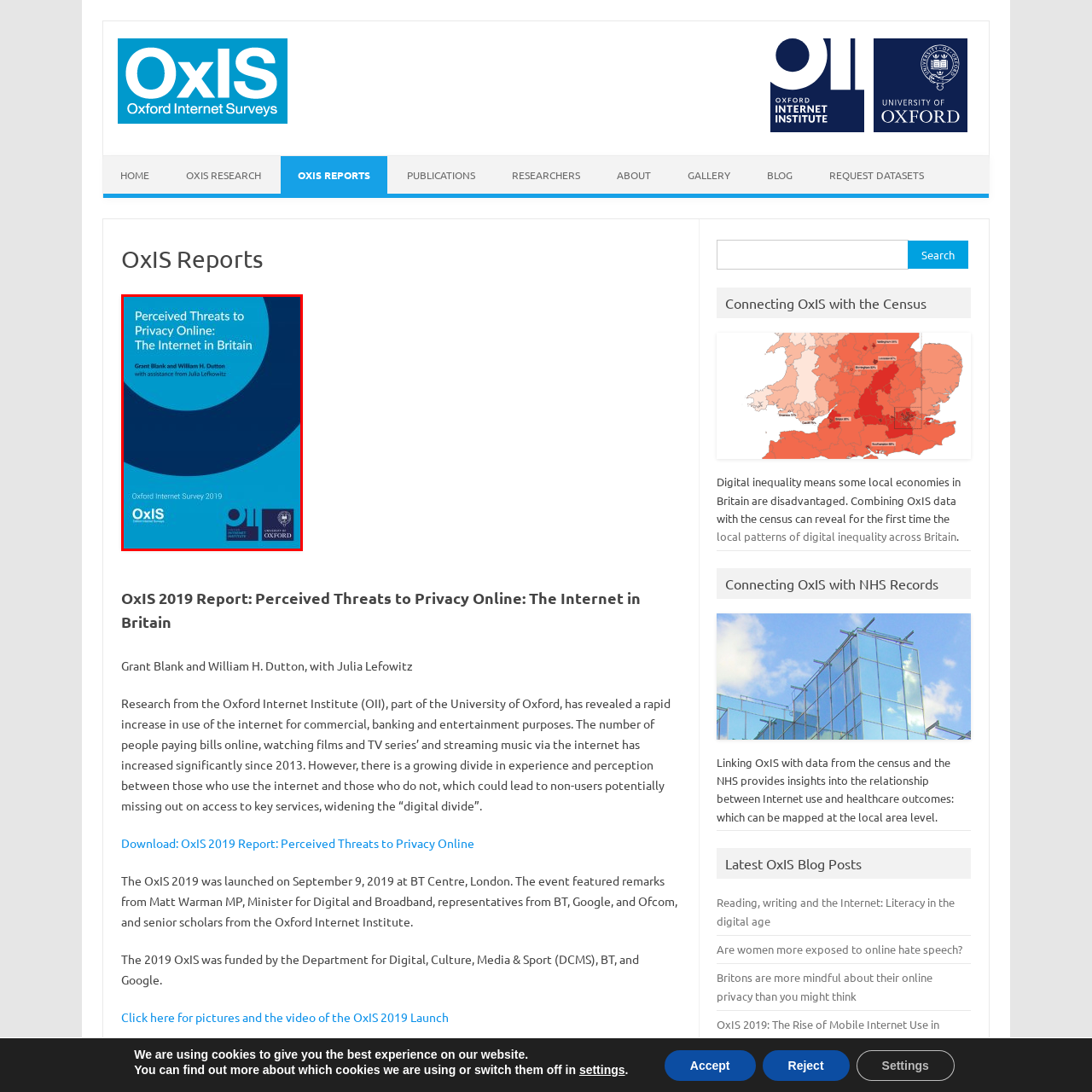Describe in detail what is happening in the image highlighted by the red border.

The image features the cover of the "OxIS 2019 Report" titled "Perceived Threats to Privacy Online: The Internet in Britain." The design is vibrant and prominently showcases the title in bold white lettering against a deep blue background. Below the title, the authors' names, Grant Blank and William H. Dutton, along with assistance from Julia Lefowitz, are clearly displayed. The cover is branded with the Oxford Internet Institute logo and includes the text "Oxford Internet Survey 2019" at the bottom, highlighting its significance in understanding internet usage trends and privacy concerns in Britain.